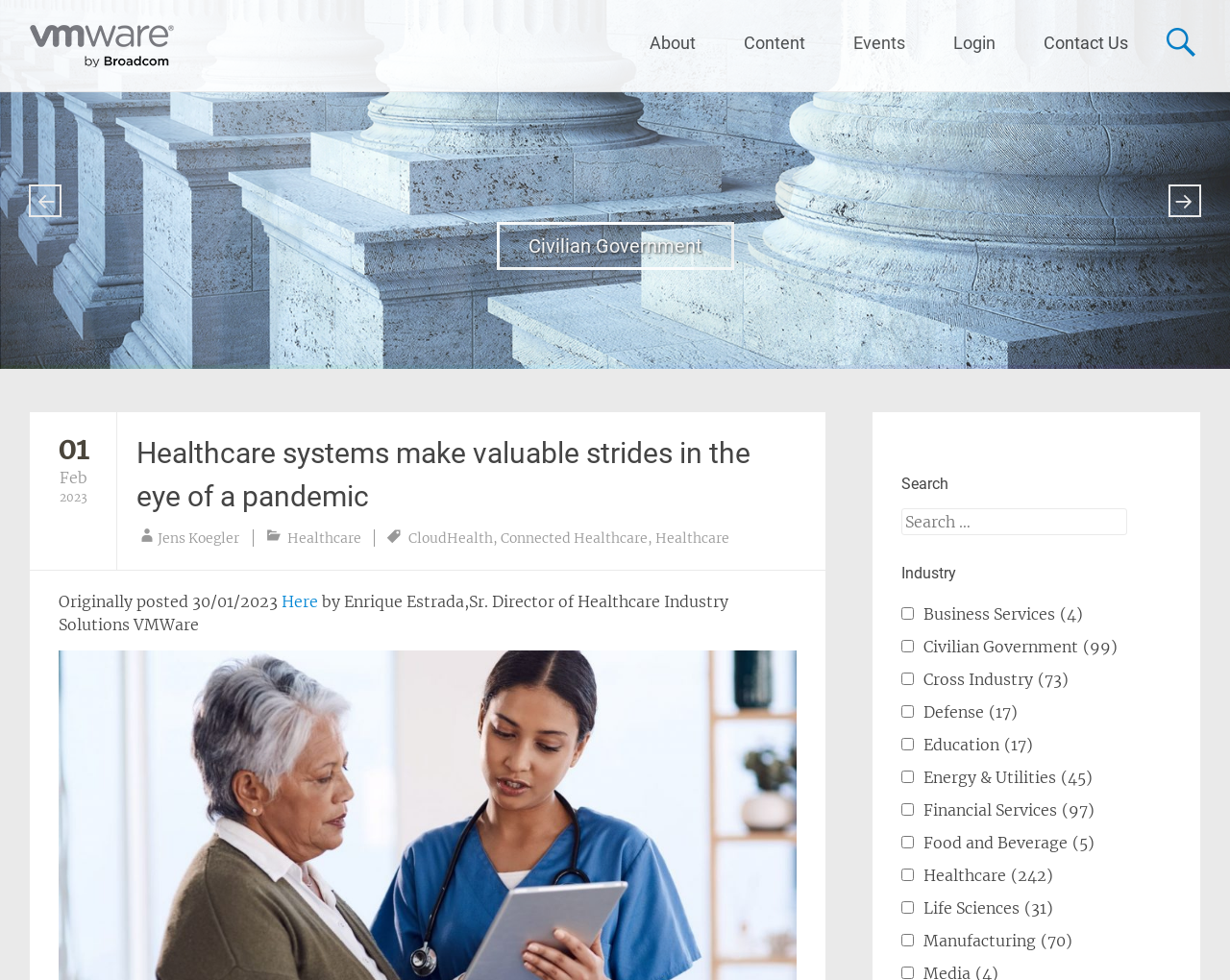Please identify the coordinates of the bounding box for the clickable region that will accomplish this instruction: "Read the article about Healthcare systems".

[0.111, 0.445, 0.61, 0.524]